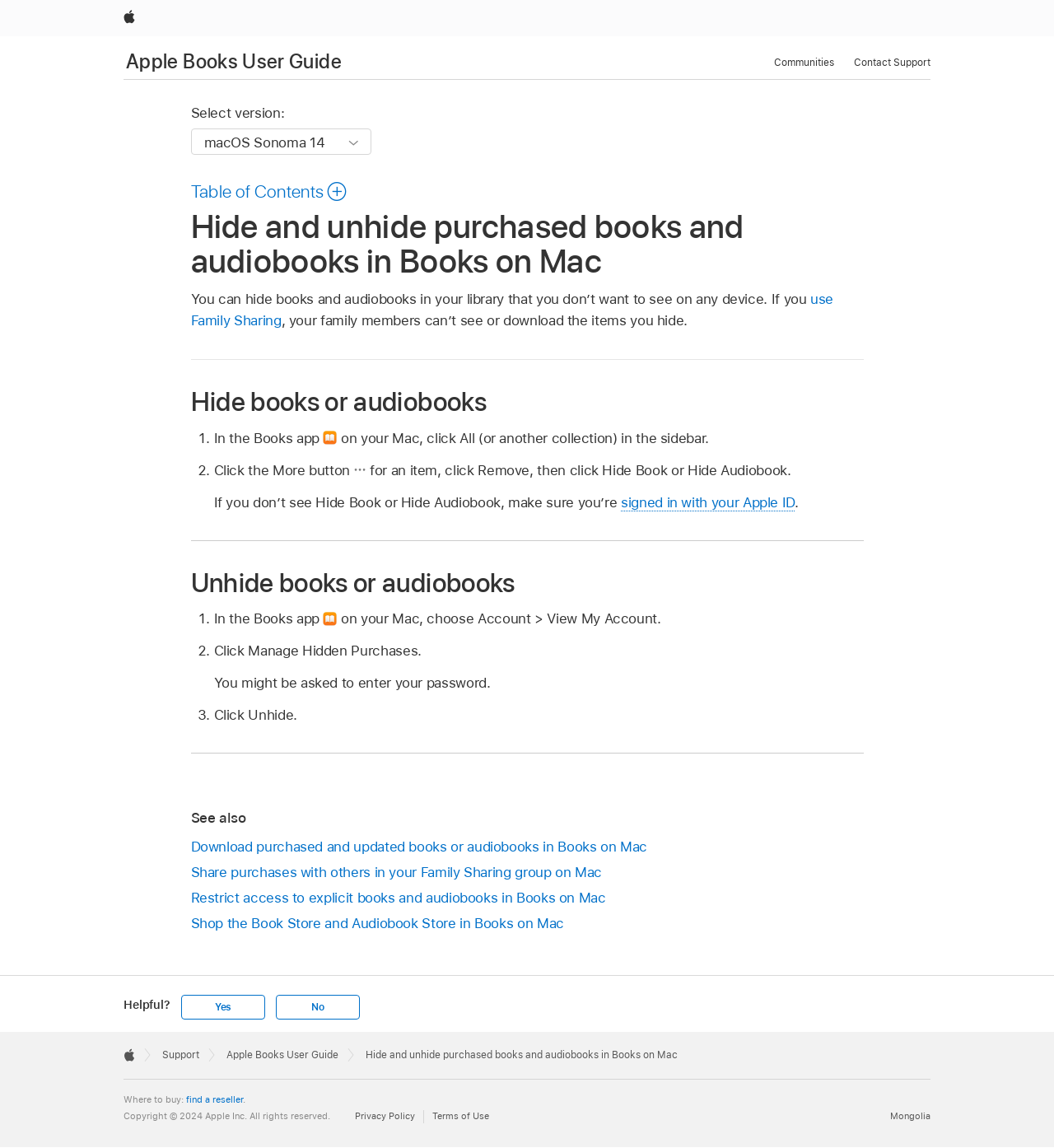Based on the element description Privacy Policy, identify the bounding box of the UI element in the given webpage screenshot. The coordinates should be in the format (top-left x, top-left y, bottom-right x, bottom-right y) and must be between 0 and 1.

[0.337, 0.967, 0.402, 0.978]